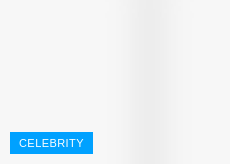What is the label on the button?
Please respond to the question with as much detail as possible.

The button has a clear label 'CELEBRITY' which indicates that it is related to content about famous personalities in the entertainment industry.